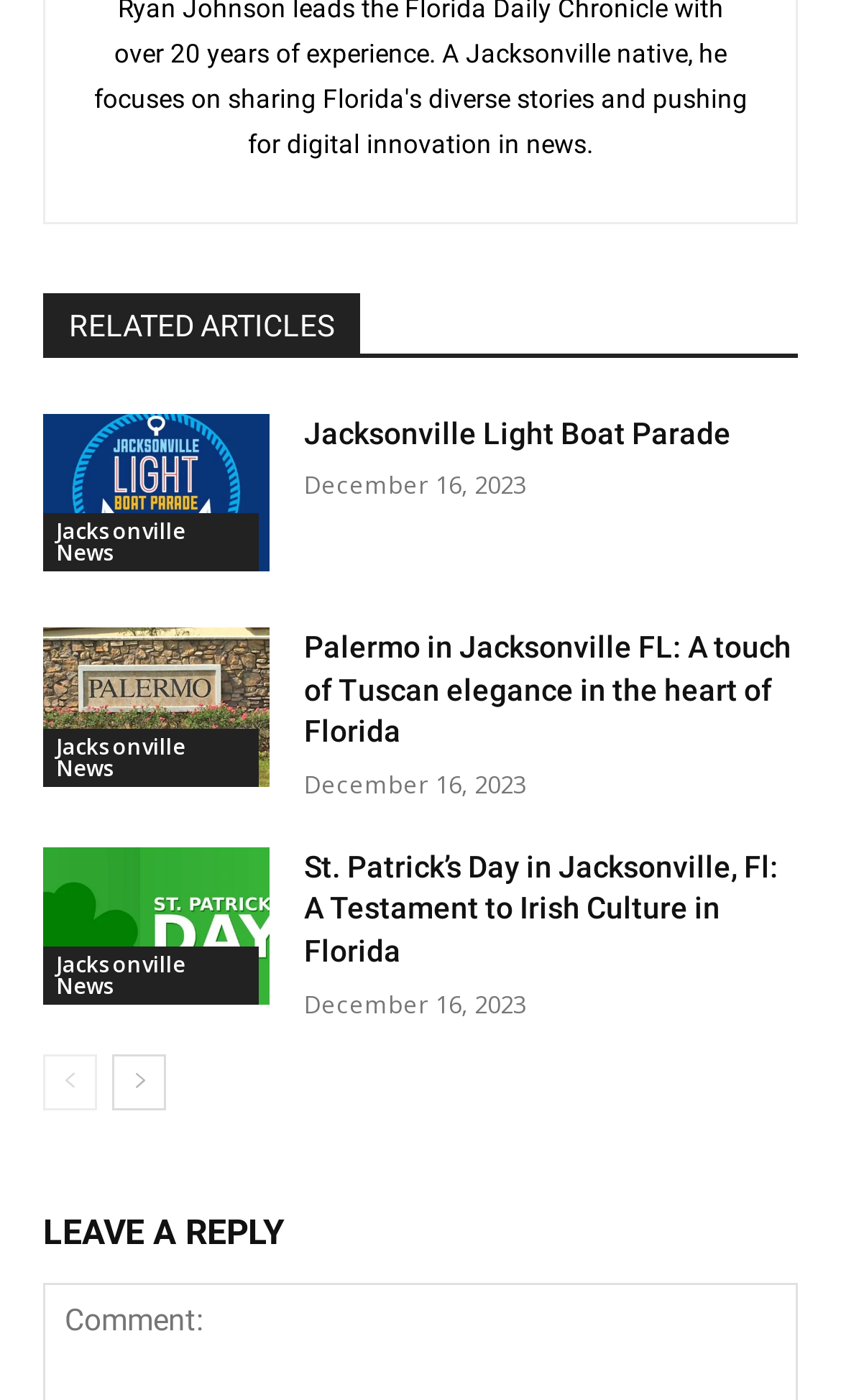Please specify the coordinates of the bounding box for the element that should be clicked to carry out this instruction: "Click on 'Jacksonville News'". The coordinates must be four float numbers between 0 and 1, formatted as [left, top, right, bottom].

[0.051, 0.367, 0.308, 0.408]